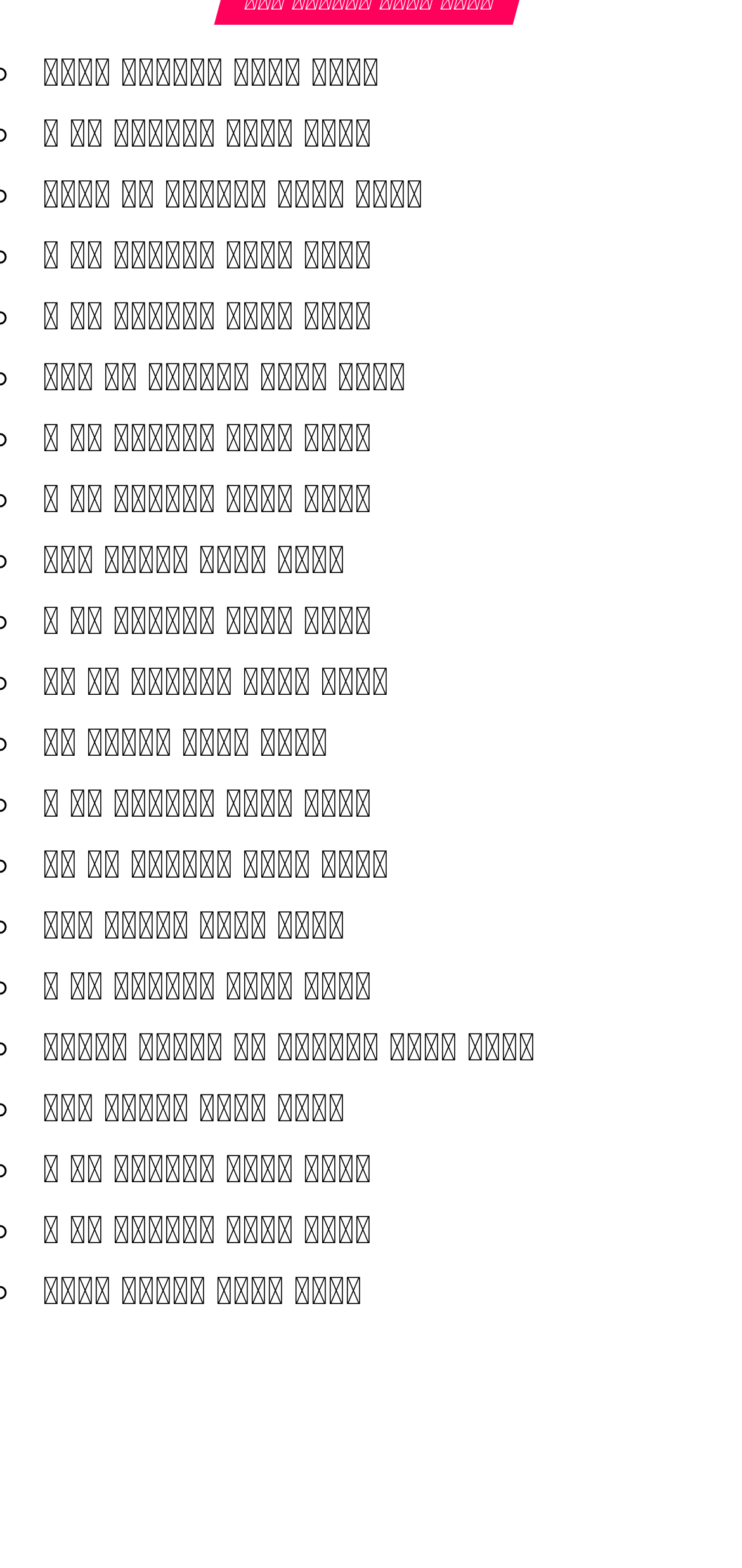Given the description of the UI element: "रेफ की मात्रा वाले शब्द", predict the bounding box coordinates in the form of [left, top, right, bottom], with each value being a float between 0 and 1.

[0.057, 0.226, 0.547, 0.255]